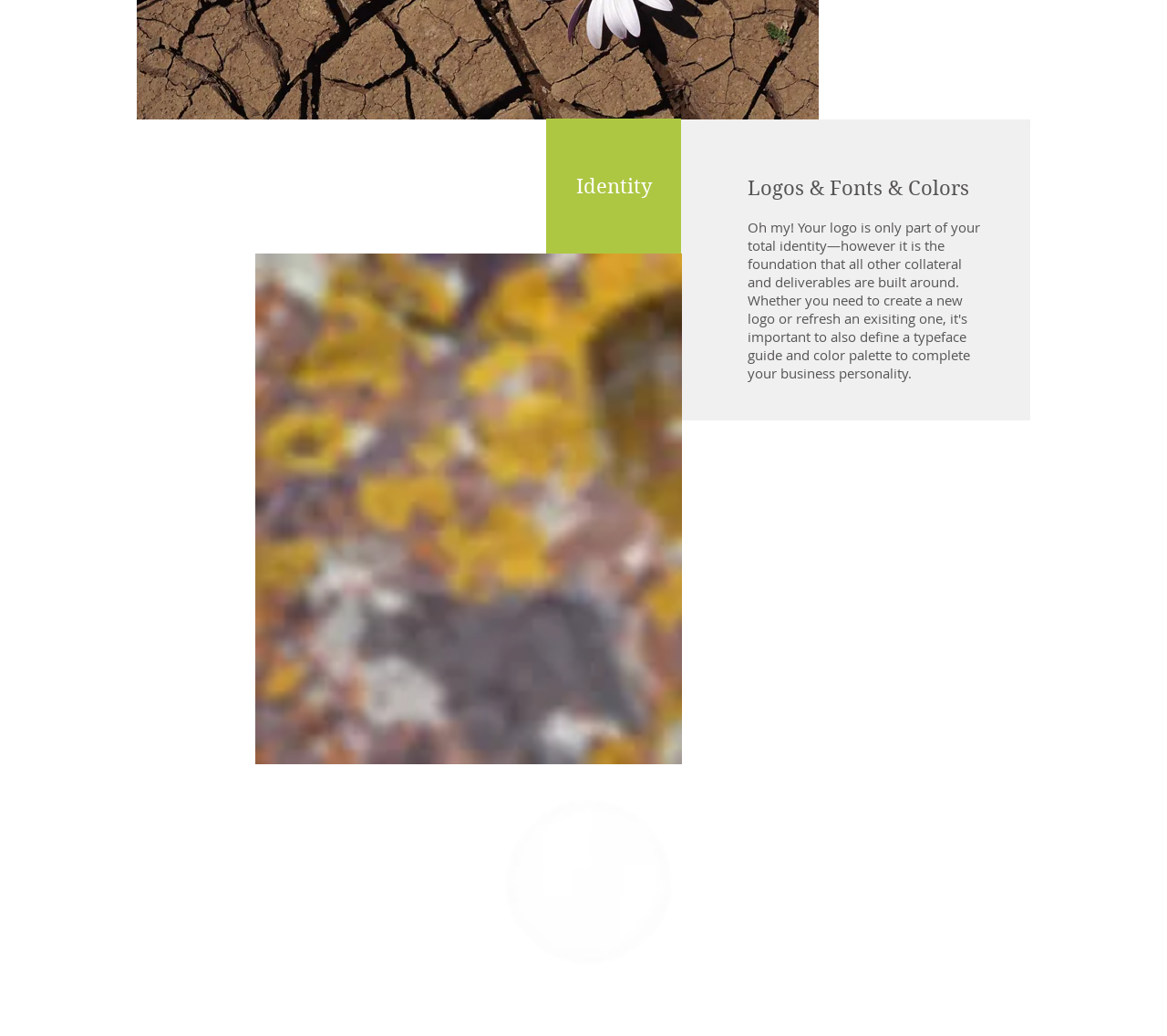What is the company's logo?
Look at the screenshot and give a one-word or phrase answer.

Logobug-white-revised-01.png